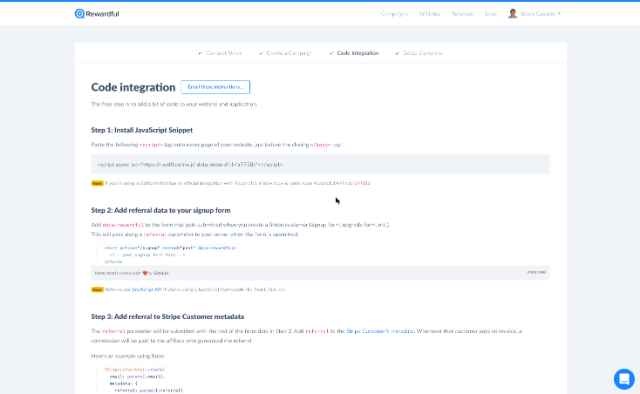Illustrate the image with a detailed and descriptive caption.

The image depicts a webpage from Rewardful focused on the "Code Integration" section. It provides a clear, step-by-step guide for users on how to implement necessary code into their websites or applications. 

At the top, the heading "Code Integration" is emphasized, along with links to additional instructions. The first step outlines the installation of a JavaScript snippet, providing specific code that needs to be pasted into the user's website. The example snippet is displayed prominently, making it easy for users to see precisely what needs to be copied. 

Following that, the second step instructs users on how to add referral data to their signup forms, ensuring that integrations with Stripe customer metadata are seamless. The layout is user-friendly, with clear headings and well-structured content that aids users in understanding the integration process. 

Overall, this section serves as a practical resource for users who wish to enhance their websites with referral capabilities through Rewardful, combining clarity and accessibility in its design.